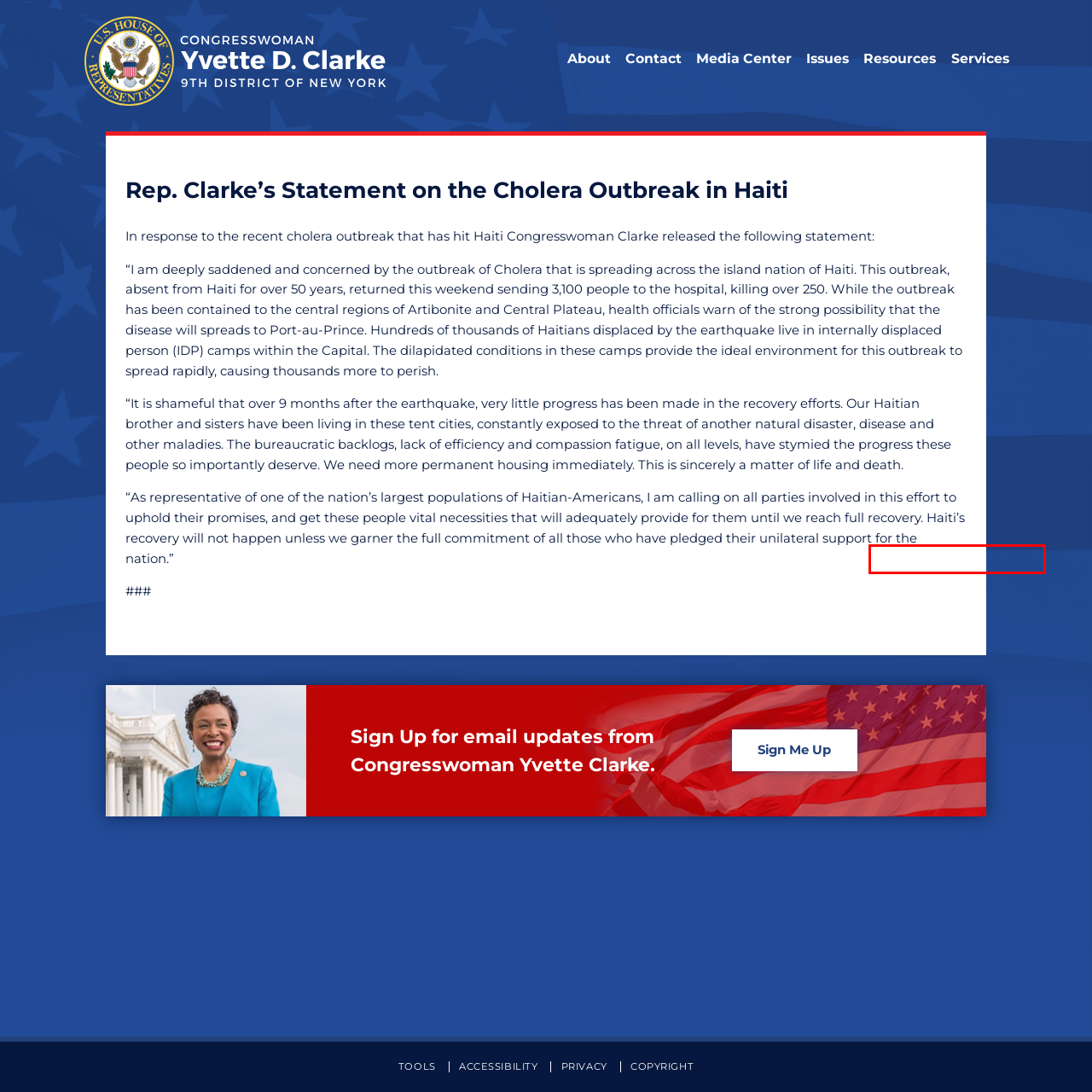Assess the screenshot of a webpage with a red bounding box and determine which webpage description most accurately matches the new page after clicking the element within the red box. Here are the options:
A. Students - Congresswoman Yvette Clarke
B. Additional Services and Resources - Congresswoman Yvette Clarke
C. Art Competition - Congresswoman Yvette Clarke
D. White House Free COVID-19 Tests Distribution - Congresswoman Yvette Clarke
E. Washington, D.C. Visitors - Congresswoman Yvette Clarke
F. Home - Congresswoman Yvette Clarke
G. Newsletter Subscription - Congresswoman Yvette Clarke
H. Caribbean Issues Archives - Congresswoman Yvette Clarke

A